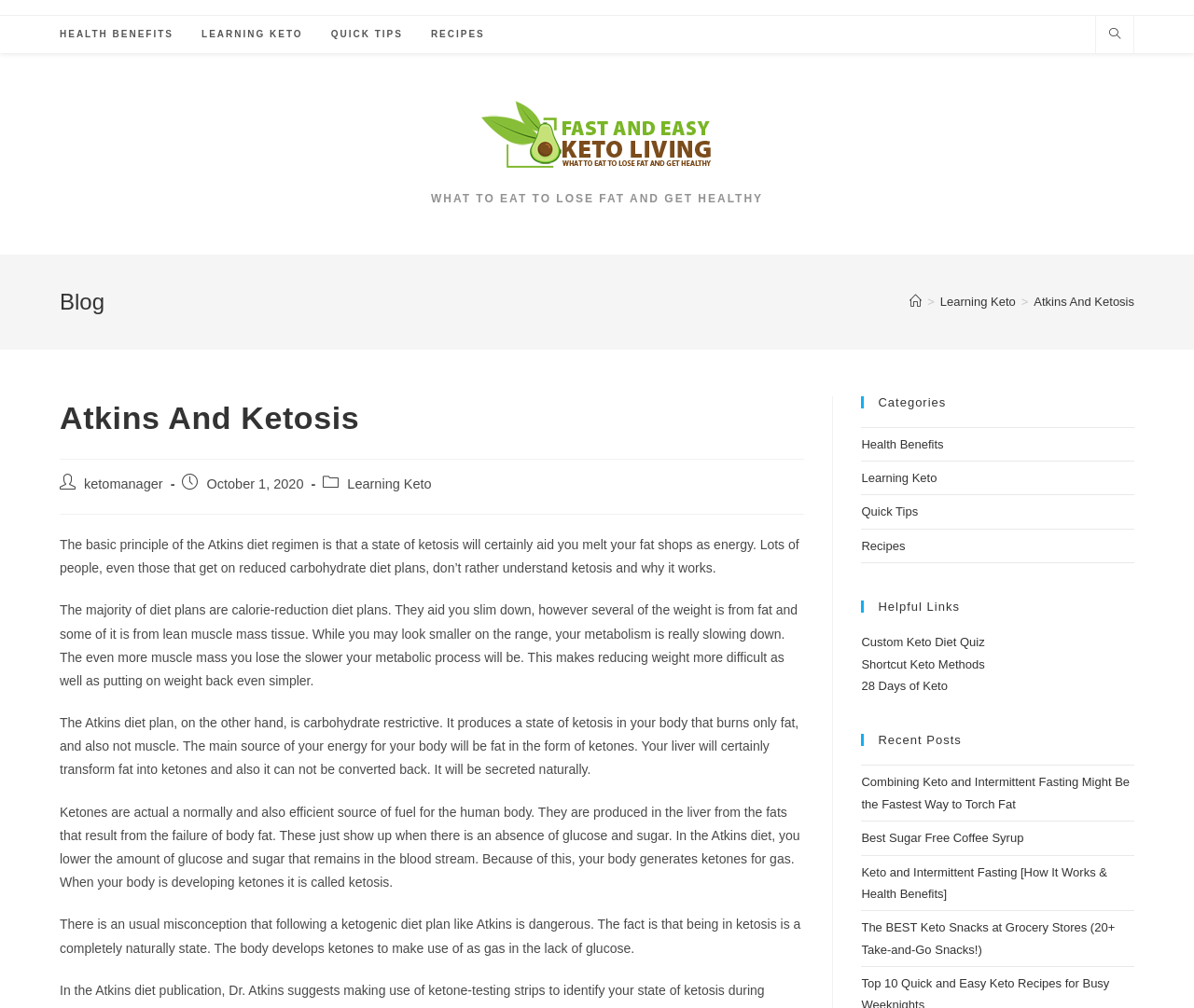Are there any helpful links provided on this webpage?
Provide an in-depth answer to the question, covering all aspects.

I found a section with the heading 'Helpful Links' which lists several links, including 'Custom Keto Diet Quiz', 'Shortcut Keto Methods', and '28 Days of Keto'. These are the helpful links provided on this webpage.